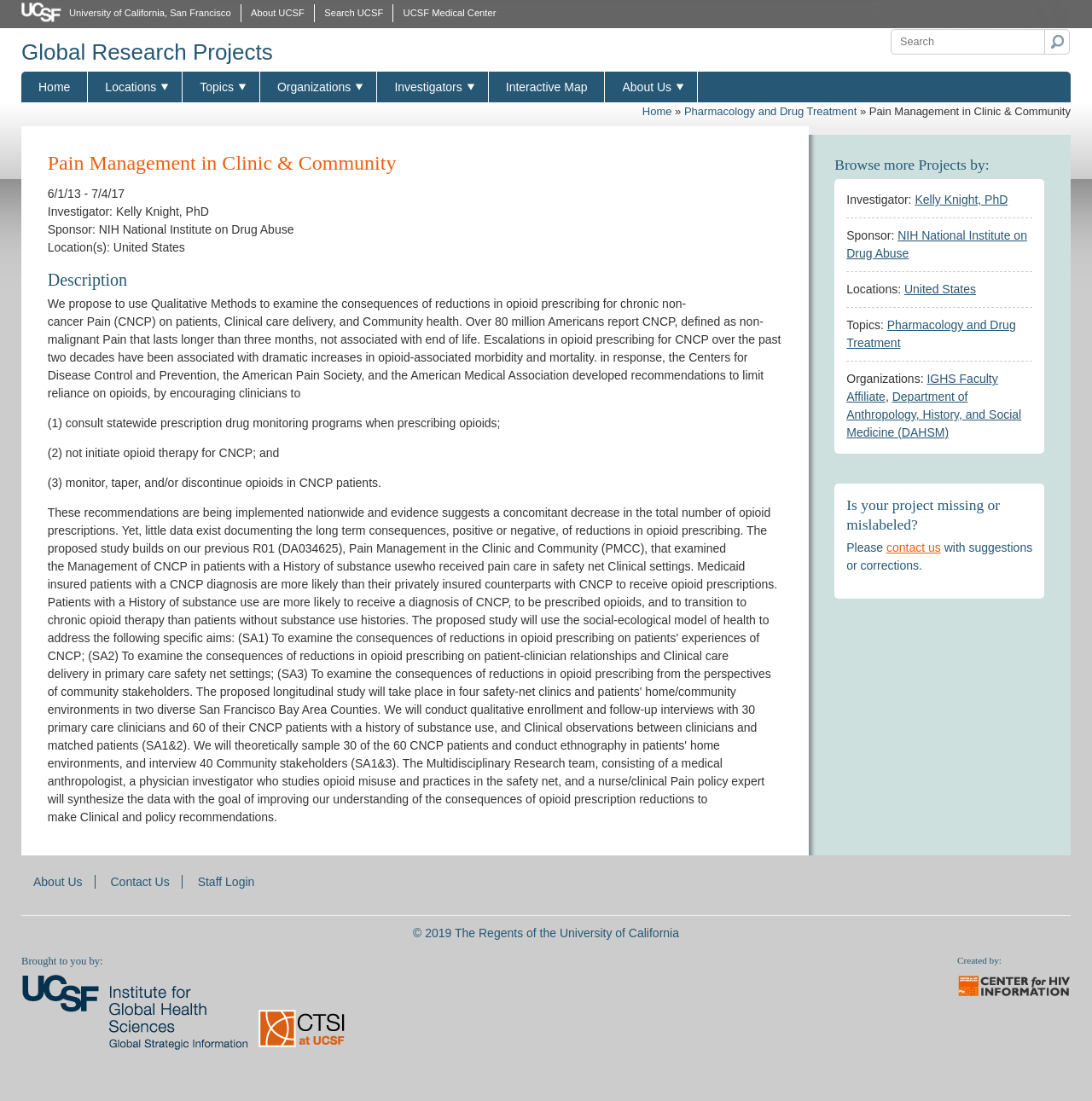Determine the bounding box coordinates for the HTML element mentioned in the following description: "Contact Us". The coordinates should be a list of four floats ranging from 0 to 1, represented as [left, top, right, bottom].

[0.09, 0.795, 0.166, 0.807]